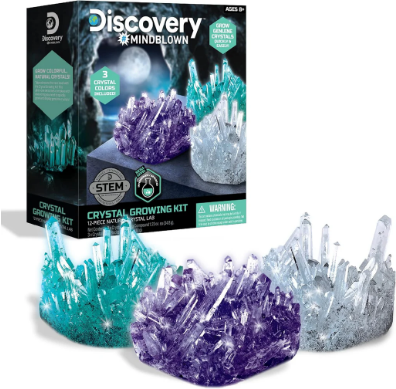Reply to the question with a single word or phrase:
What type of learning does the kit promote?

STEM learning